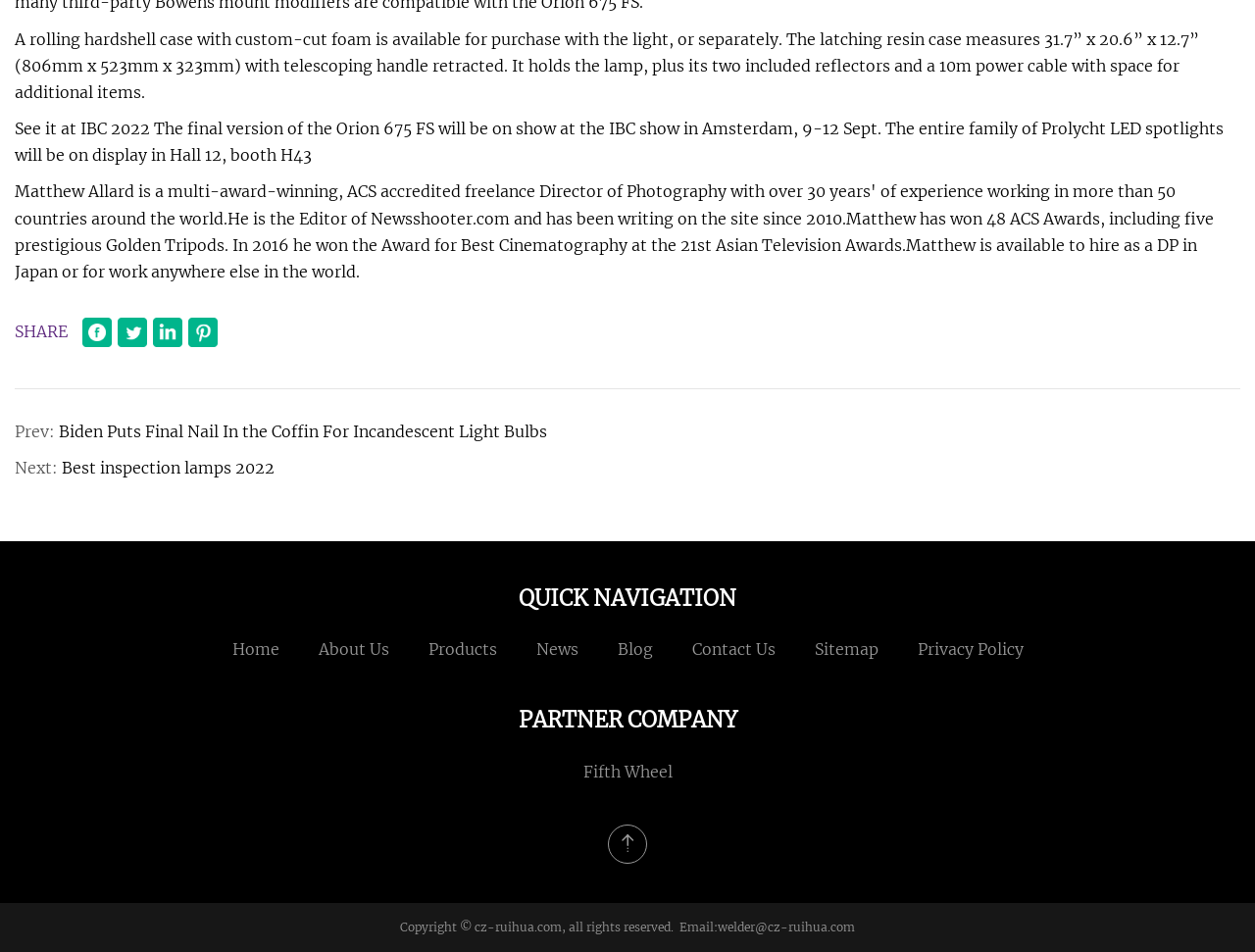Find the bounding box coordinates of the element I should click to carry out the following instruction: "Share on Facebook".

[0.066, 0.333, 0.089, 0.364]